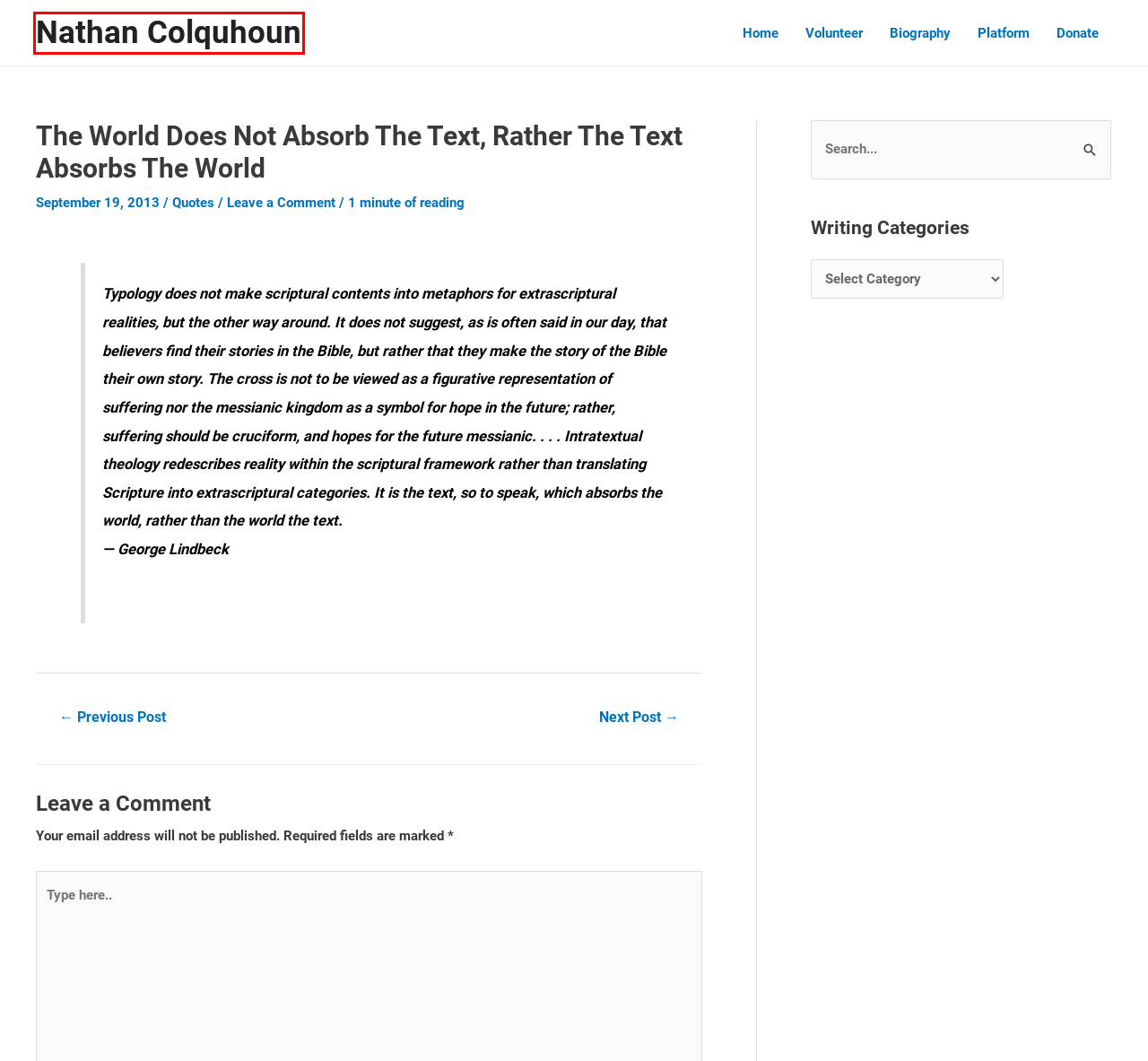You are given a screenshot of a webpage with a red rectangle bounding box around an element. Choose the best webpage description that matches the page after clicking the element in the bounding box. Here are the candidates:
A. Volunteering | Nathan Colquhoun
B. Nathan for Mayor in Sarnia 2022 | for Mayor in Sarnia 2022
C. Category: Quotes | Nathan Colquhoun
D. A Prayer for “Act Like Men” | Nathan Colquhoun
E. Biography | Nathan Colquhoun
F. When Attendance Equals Participation | Nathan Colquhoun
G. Home
H. Links | Nathan Colquhoun

B